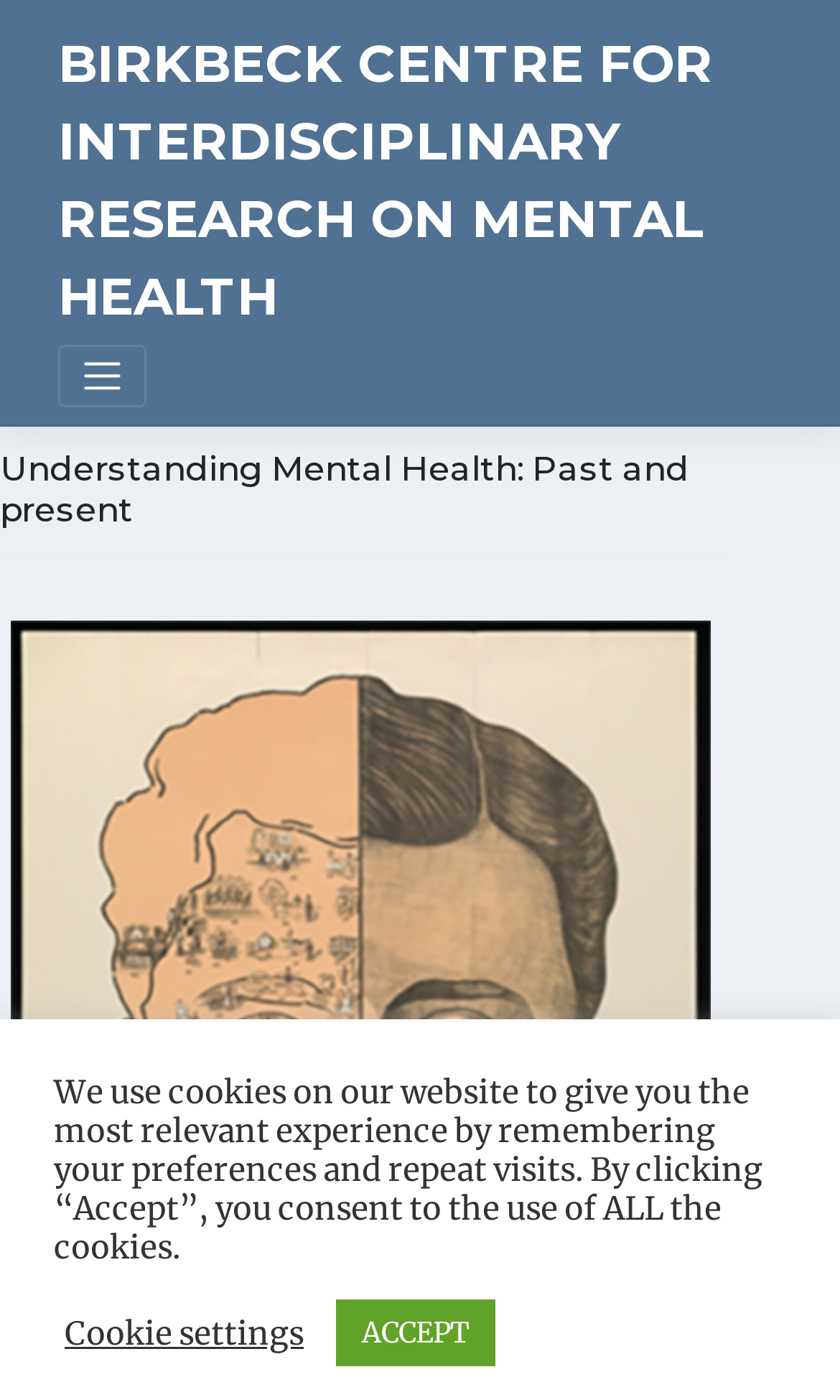How many buttons are there in the cookie settings section?
Using the visual information from the image, give a one-word or short-phrase answer.

Three